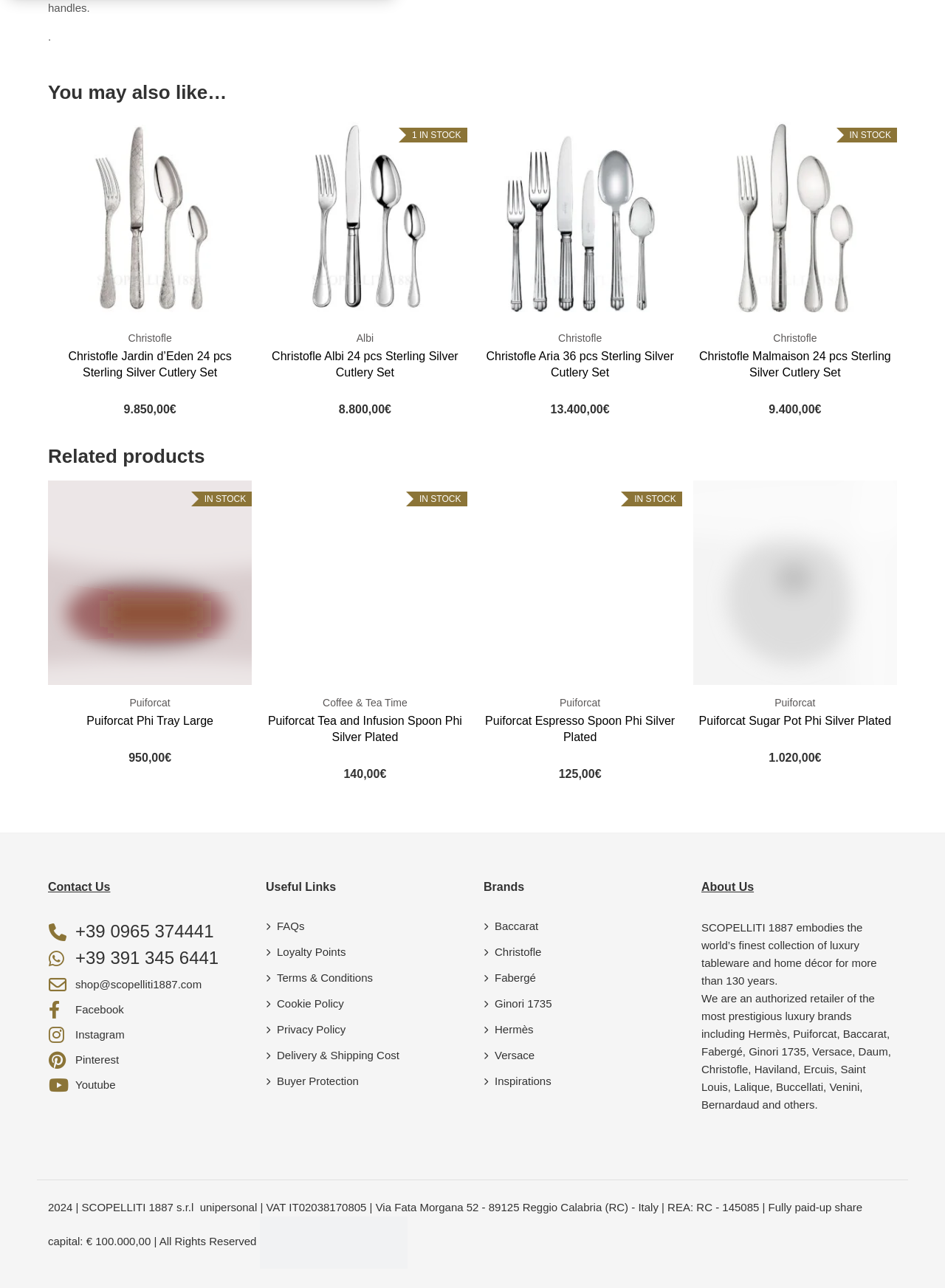Refer to the screenshot and give an in-depth answer to this question: What is the price of Puiforcat Tea and Infusion Spoon Phi Silver Plated?

I found the price by looking at the StaticText element with the text '140,00' and the adjacent StaticText element with the text '€', which indicates the currency. This price is associated with the heading 'Puiforcat Tea and Infusion Spoon Phi Silver Plated'.